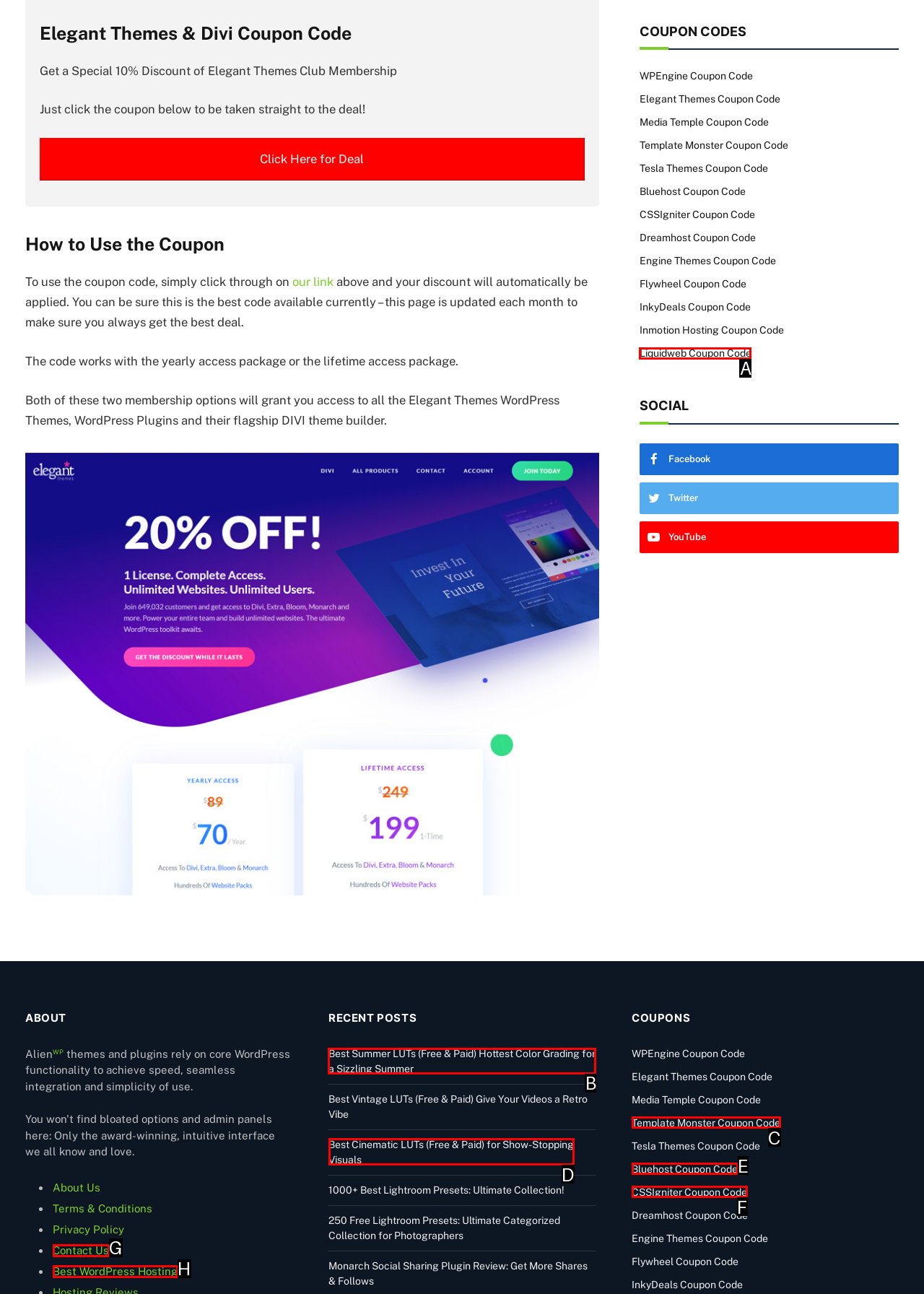Select the letter of the option that should be clicked to achieve the specified task: Read the 'Best Summer LUTs' post. Respond with just the letter.

B